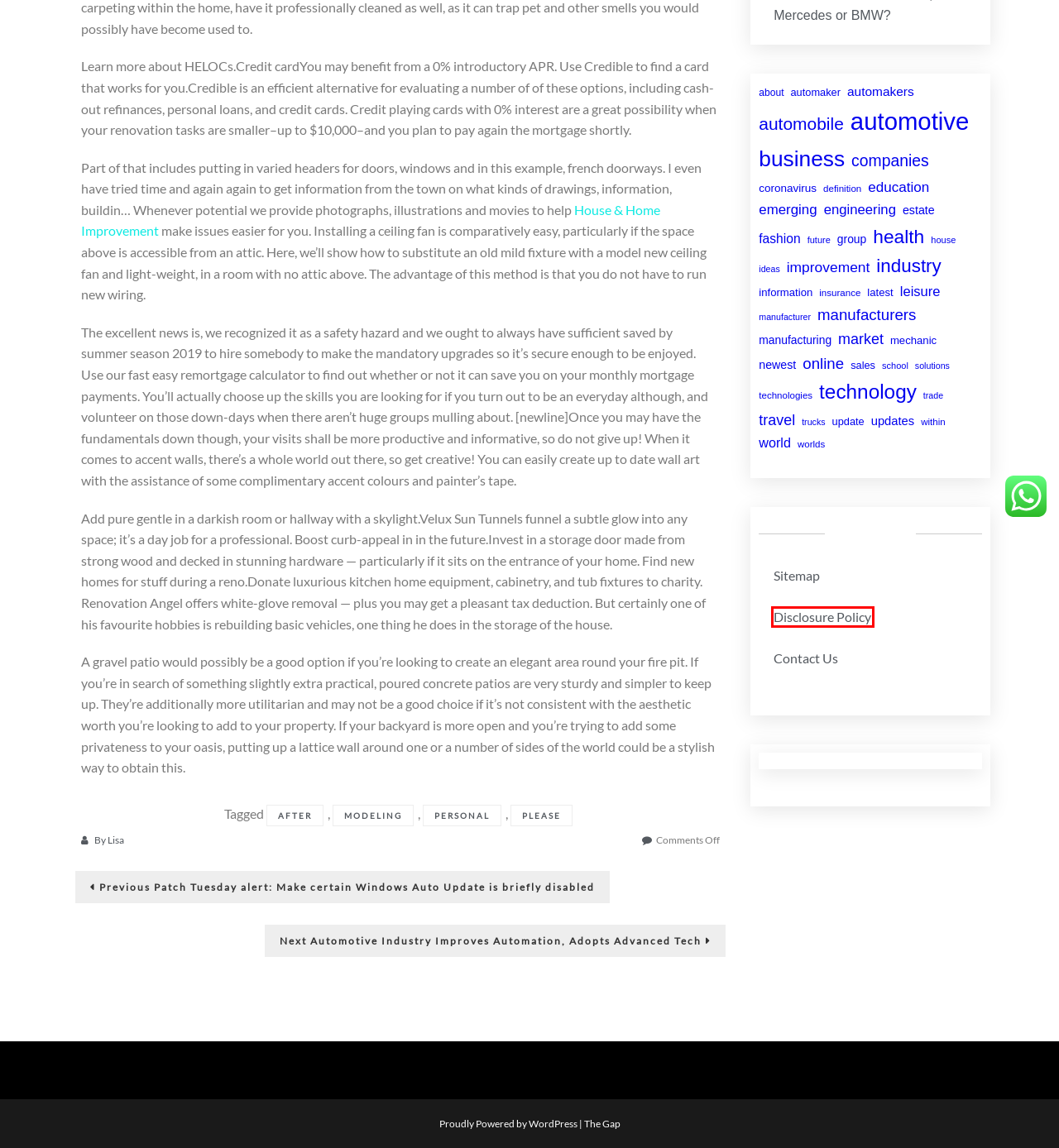You are provided a screenshot of a webpage featuring a red bounding box around a UI element. Choose the webpage description that most accurately represents the new webpage after clicking the element within the red bounding box. Here are the candidates:
A. please - LA
B. solutions - LA
C. Contact Us - LA
D. coronavirus - LA
E. house - LA
F. Automotive Industry Improves Automation, Adopts Advanced Tech - LA
G. Disclosure Policy - LA
H. after - LA

G